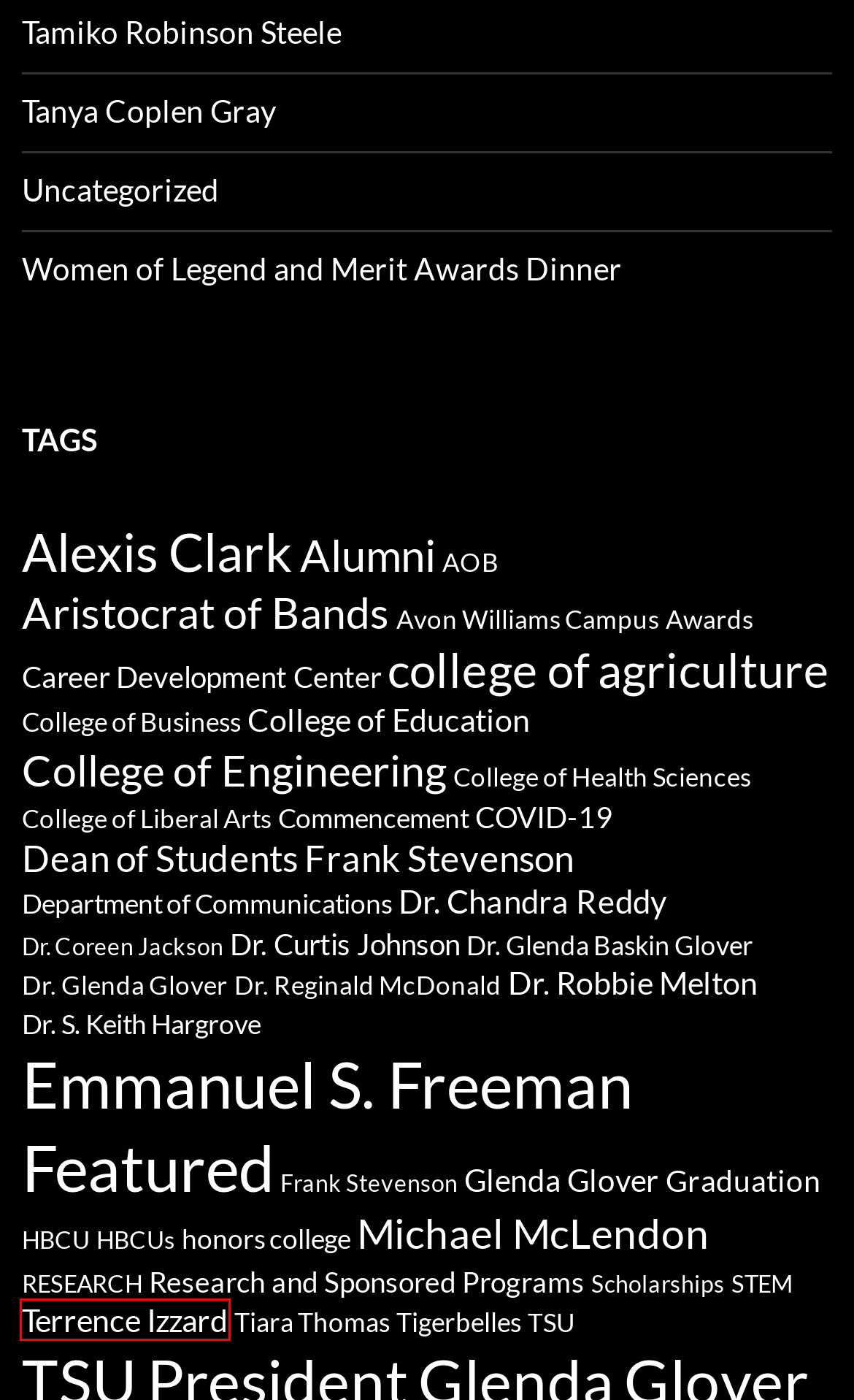Take a look at the provided webpage screenshot featuring a red bounding box around an element. Select the most appropriate webpage description for the page that loads after clicking on the element inside the red bounding box. Here are the candidates:
A. Career Development Center | Tennessee State University Newsroom
B. AOB | Tennessee State University Newsroom
C. Scholarships | Tennessee State University Newsroom
D. Dean of Students Frank Stevenson | Tennessee State University Newsroom
E. College of Business | Tennessee State University Newsroom
F. Avon Williams Campus | Tennessee State University Newsroom
G. Department of Communications | Tennessee State University Newsroom
H. Terrence Izzard | Tennessee State University Newsroom

H